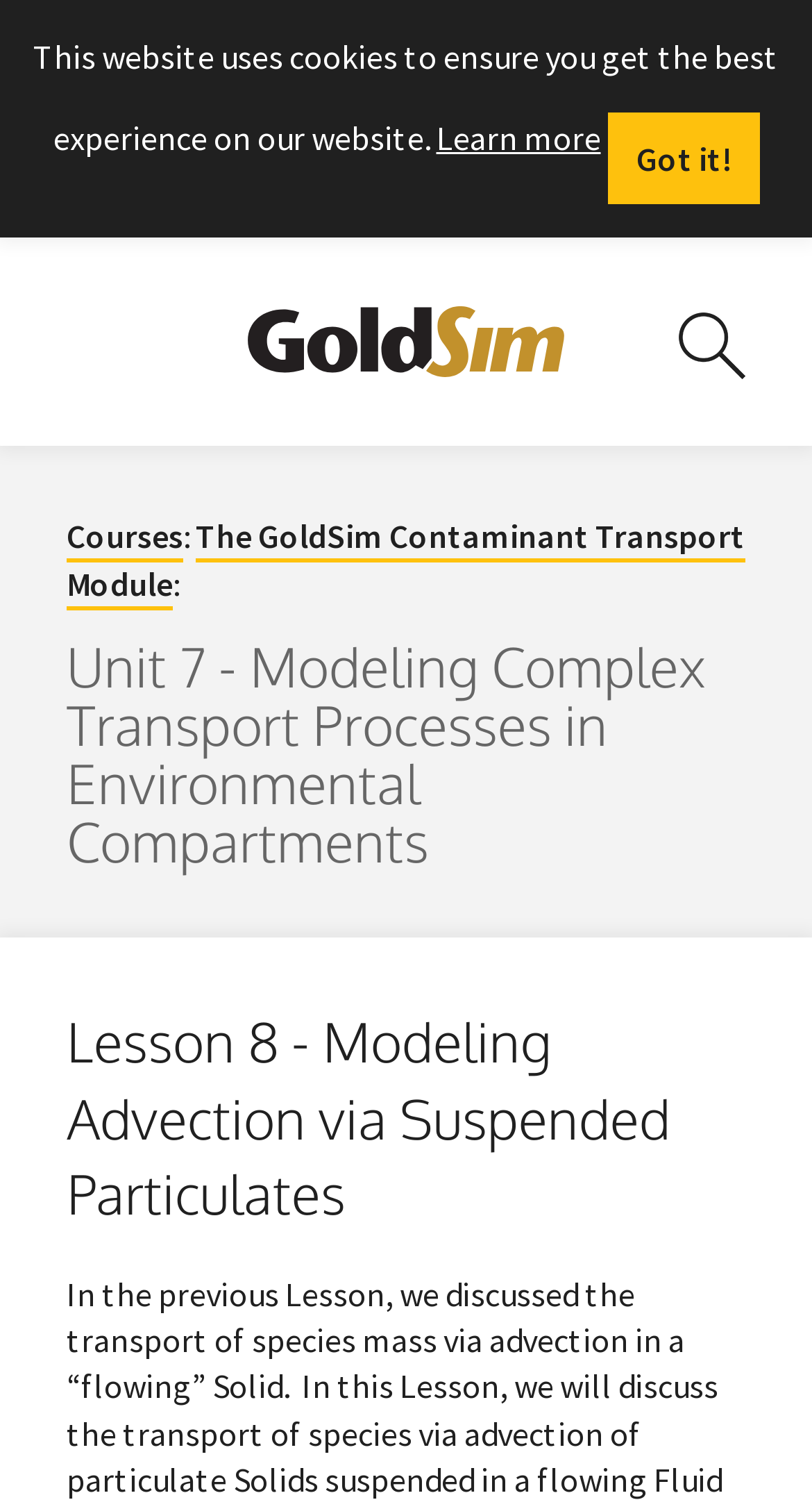What is the topic of Unit 7?
Please give a detailed and elaborate explanation in response to the question.

I found a heading element with the text 'Unit 7 - Modeling Complex Transport Processes in Environmental Compartments' which indicates that Unit 7 is about modeling complex transport processes in environmental compartments.